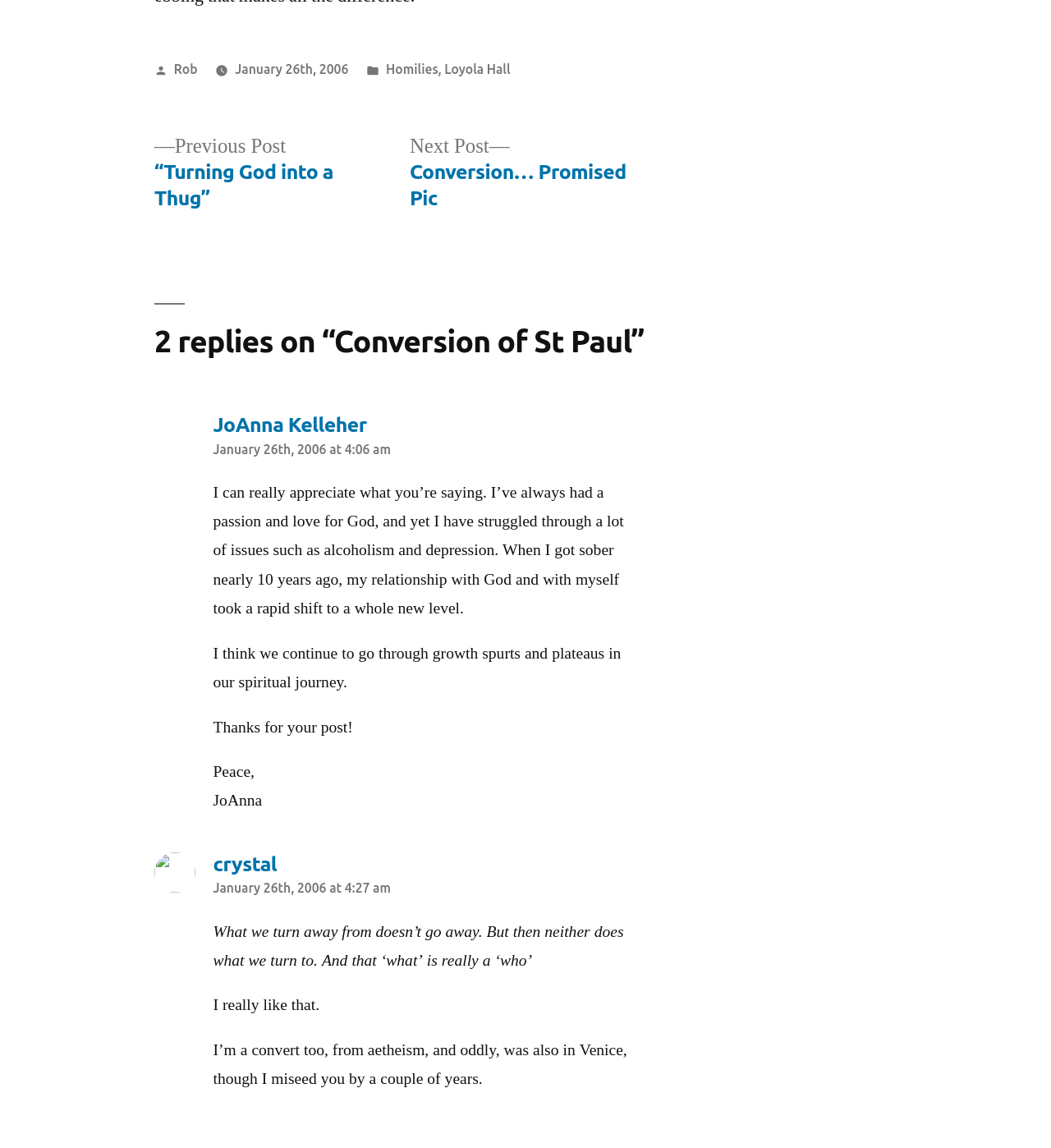Based on the image, please respond to the question with as much detail as possible:
What is the author of the post?

I determined the author of the post by looking at the footer section of the webpage, where it says 'Posted by Rob'.